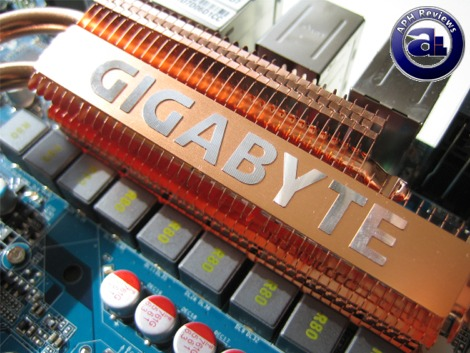What type of components are visible below the heat sink?
Using the image as a reference, give a one-word or short phrase answer.

Voltage regulators and capacitors